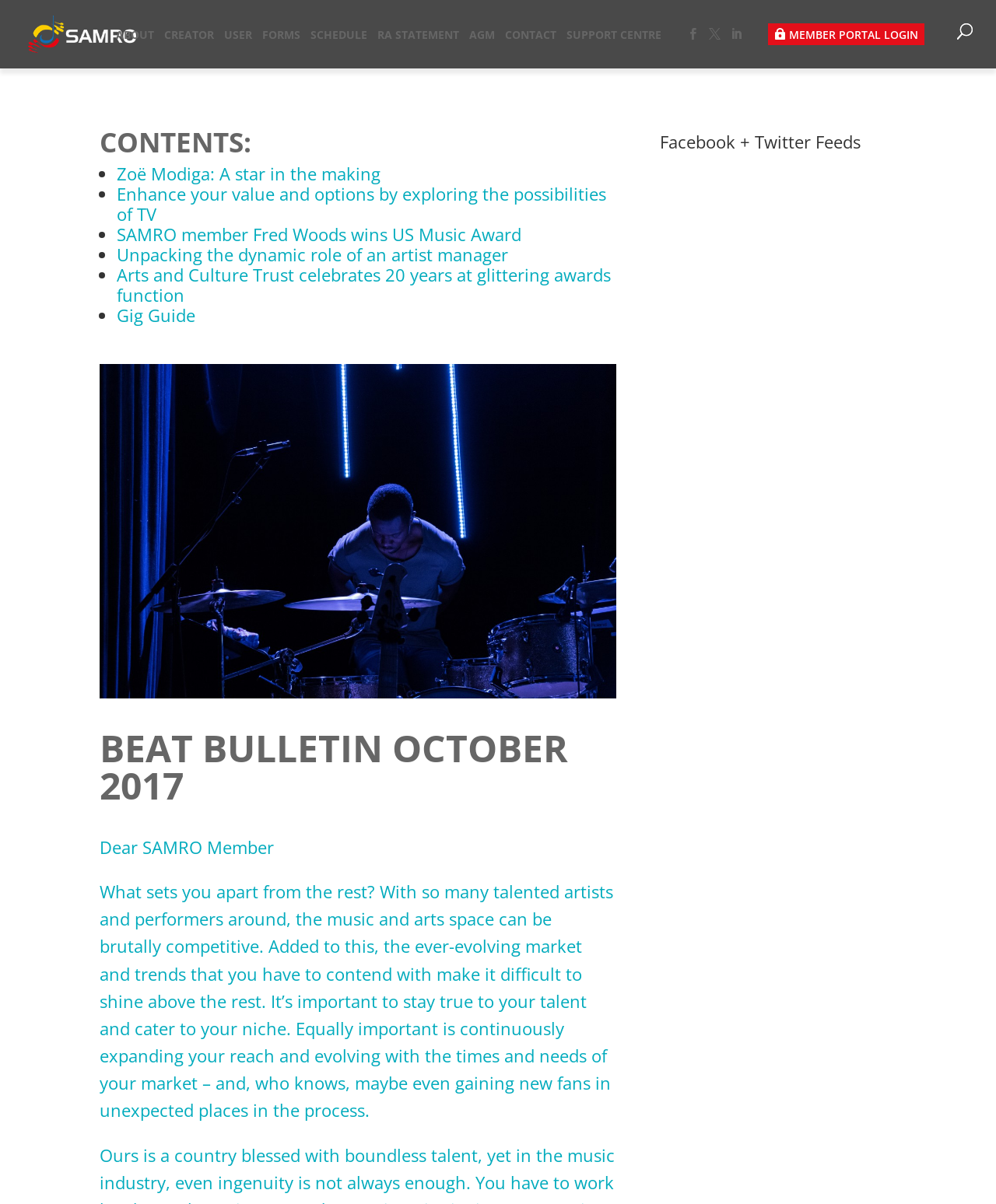Extract the bounding box of the UI element described as: "Support Centre".

[0.569, 0.025, 0.664, 0.034]